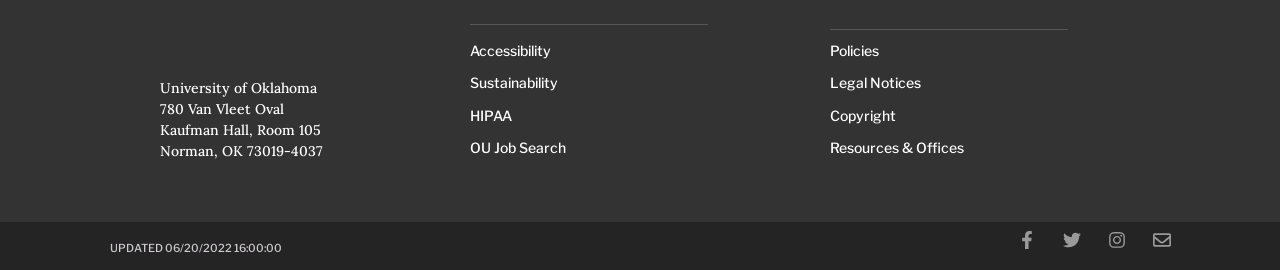How many social media links are present on the webpage?
Refer to the image and provide a one-word or short phrase answer.

4